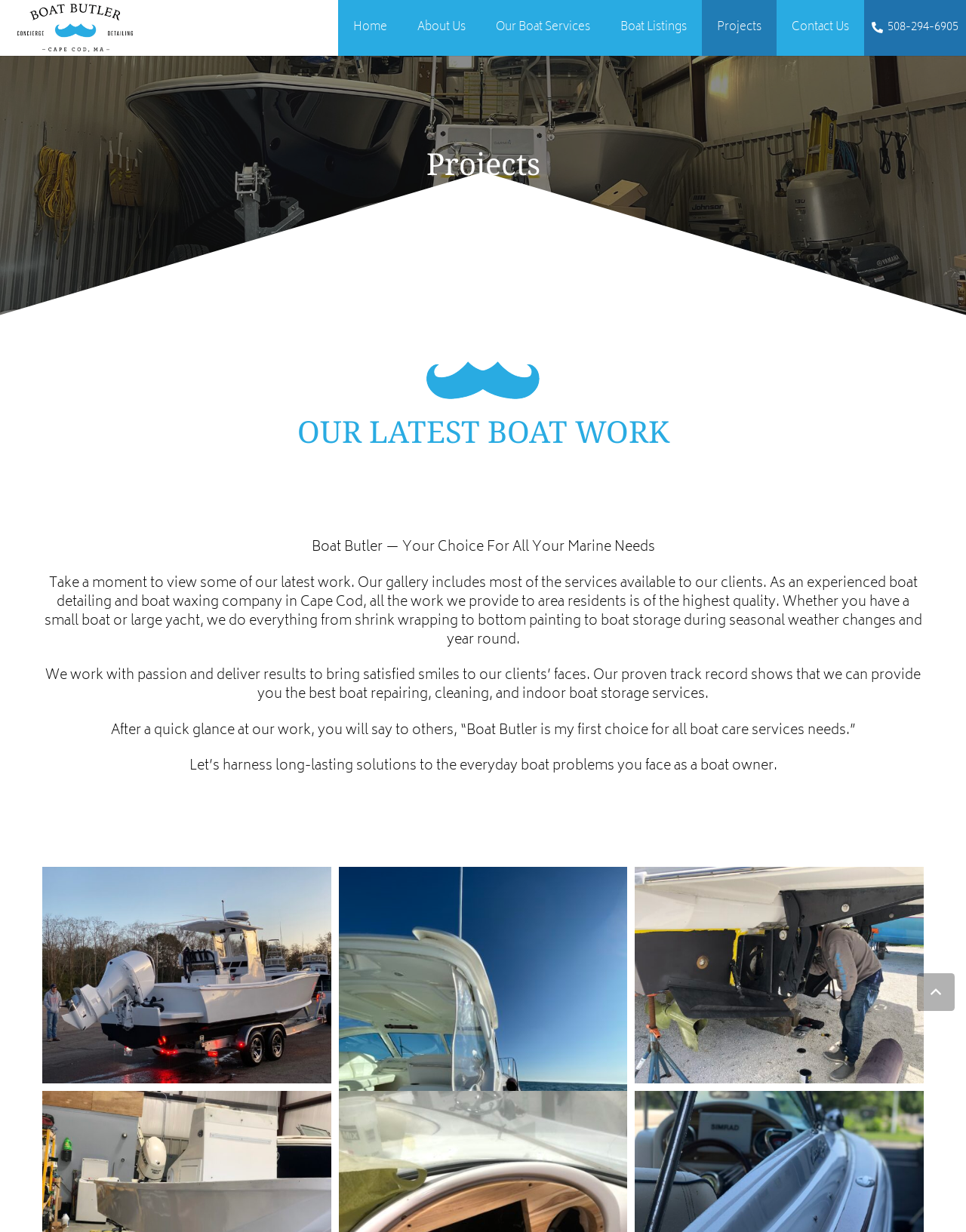Could you locate the bounding box coordinates for the section that should be clicked to accomplish this task: "Click on Personal Loans".

None